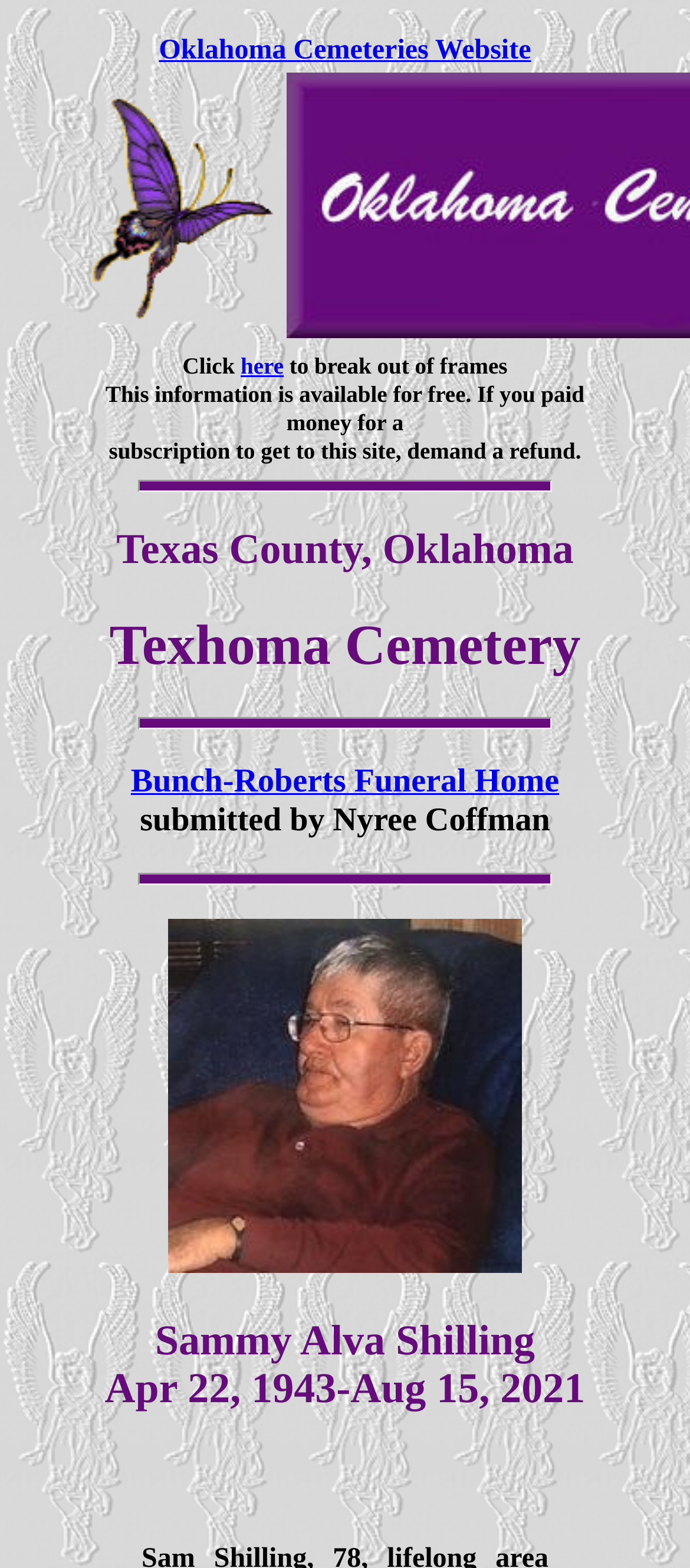Locate the bounding box of the UI element described in the following text: "here".

[0.349, 0.225, 0.411, 0.242]